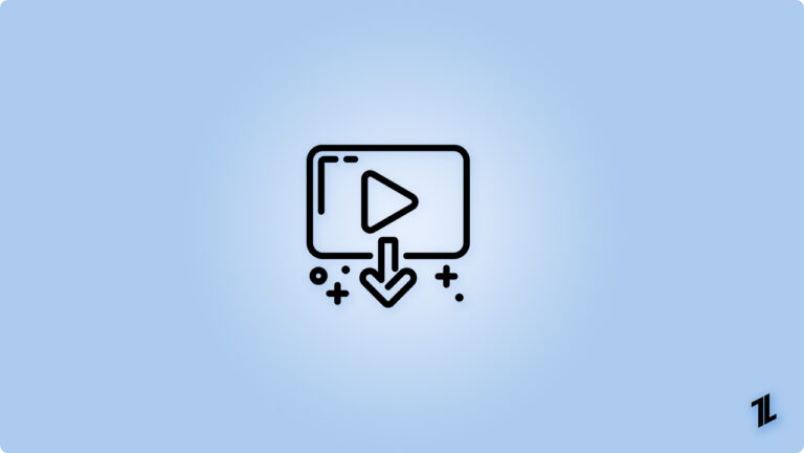What does the arrow pointing downward represent?
From the screenshot, supply a one-word or short-phrase answer.

Downloading